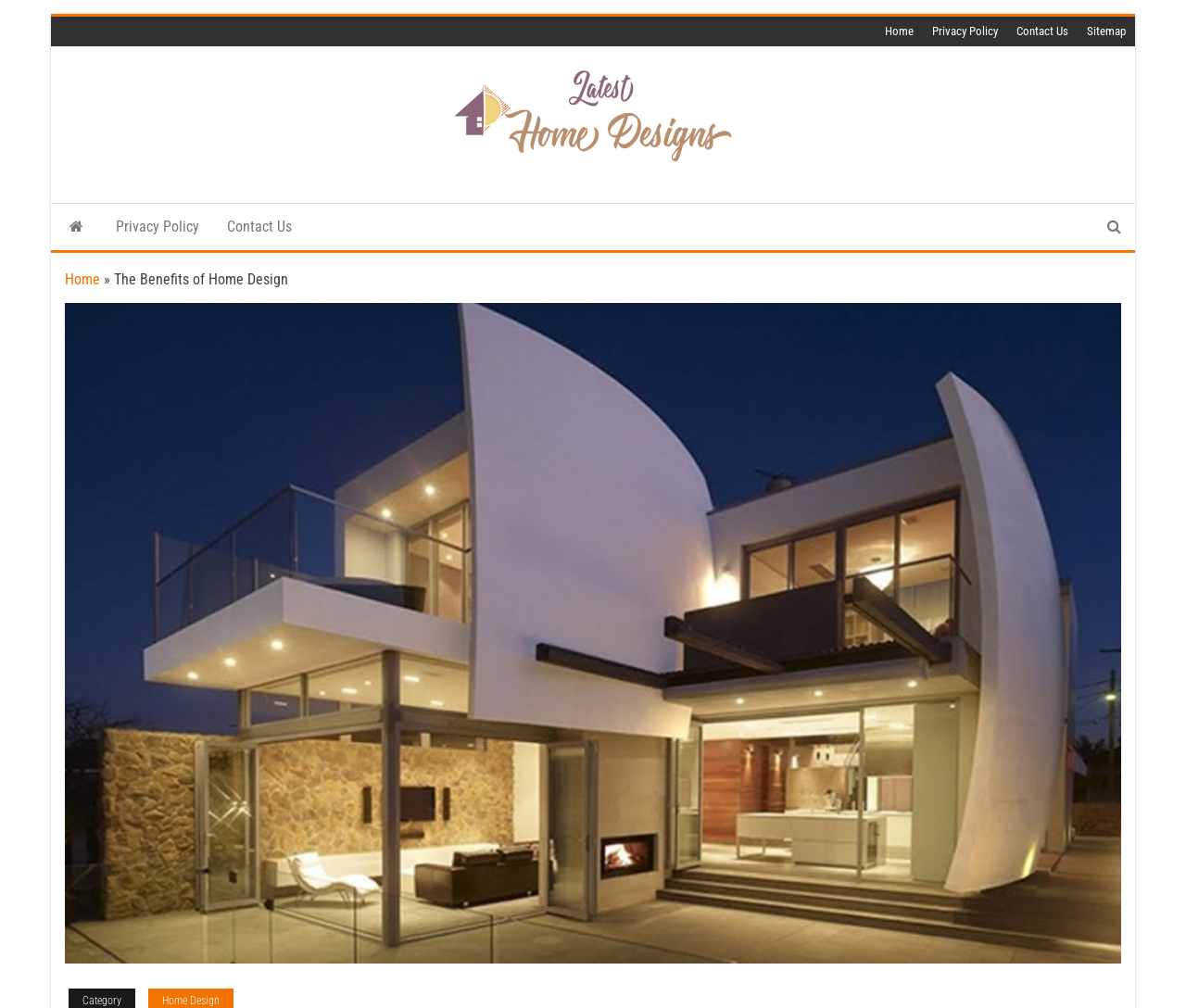Identify the bounding box coordinates of the region that needs to be clicked to carry out this instruction: "contact us". Provide these coordinates as four float numbers ranging from 0 to 1, i.e., [left, top, right, bottom].

[0.849, 0.017, 0.909, 0.046]